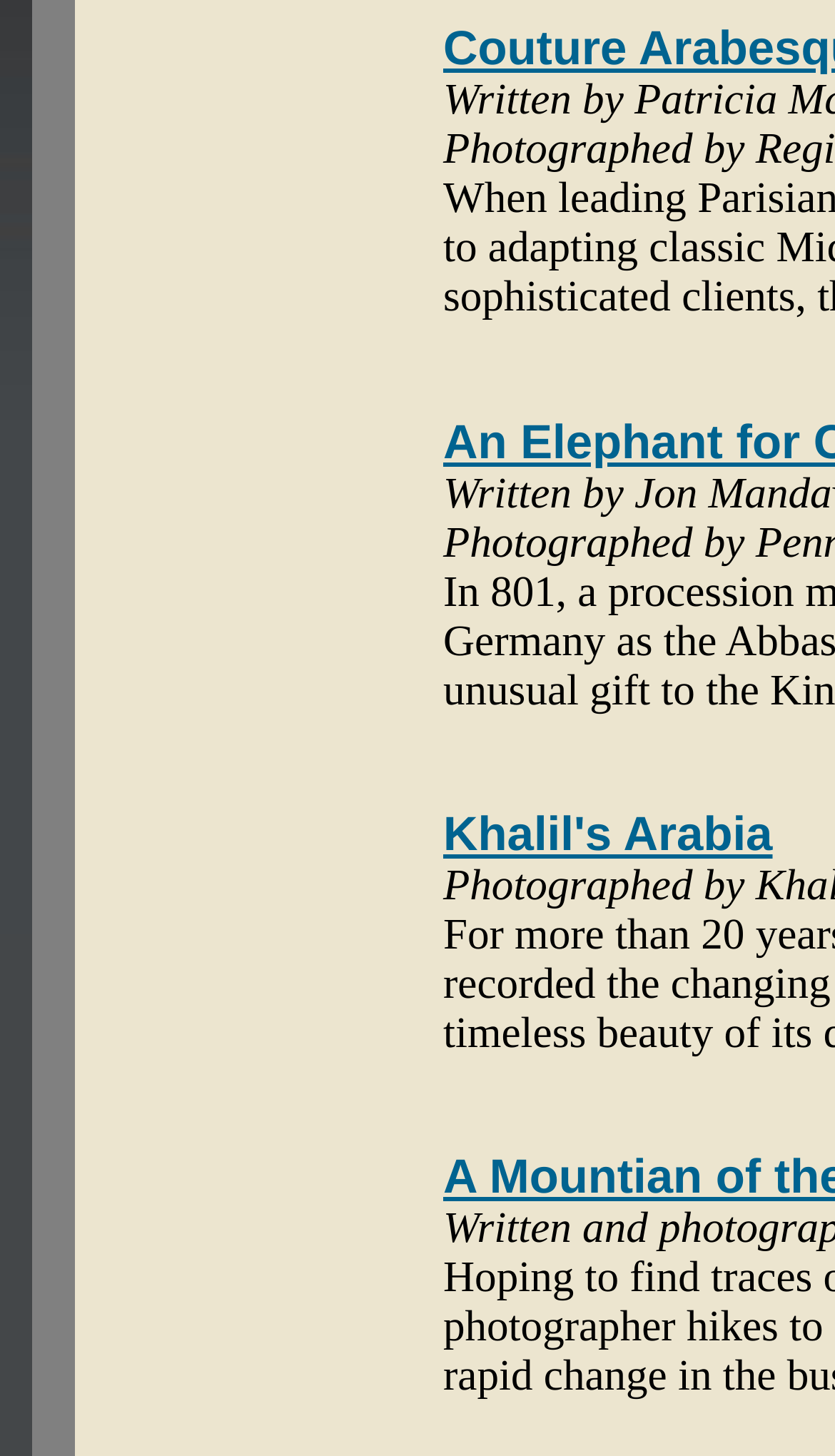Based on the element description: "Khalil's Arabia", identify the UI element and provide its bounding box coordinates. Use four float numbers between 0 and 1, [left, top, right, bottom].

[0.531, 0.554, 0.925, 0.591]